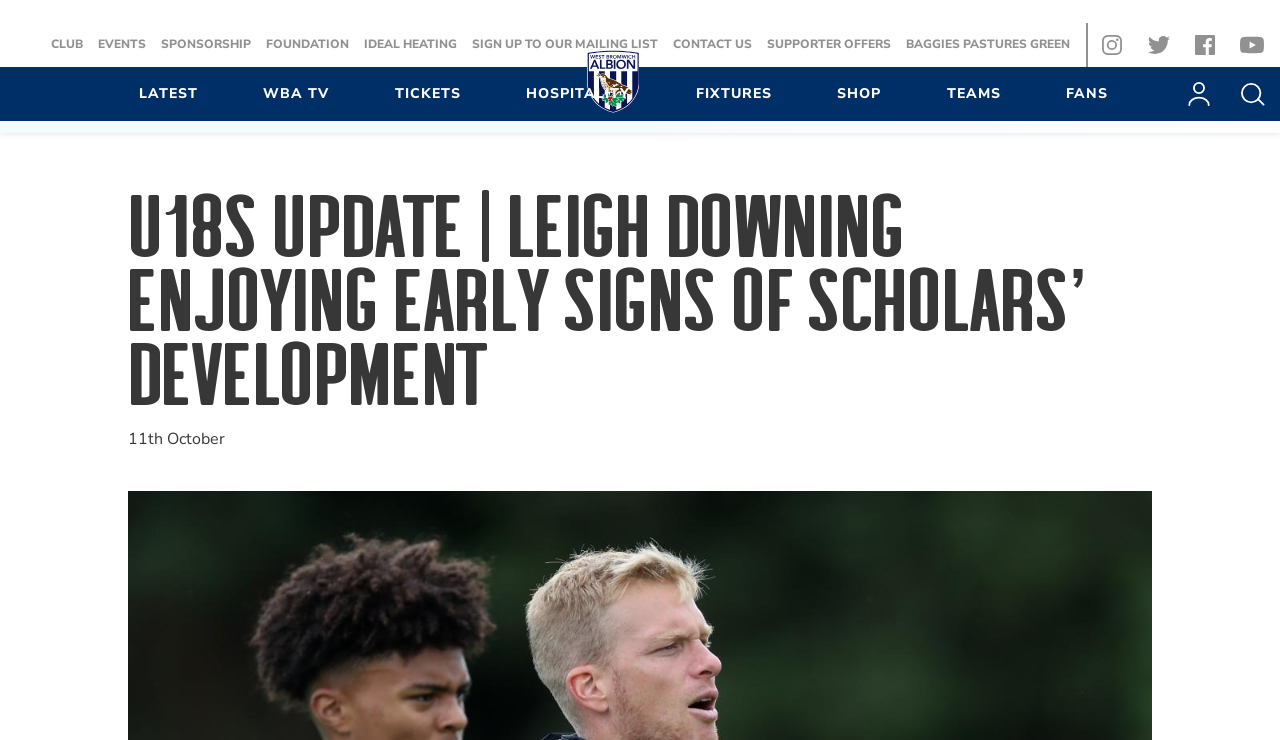Predict the bounding box of the UI element that fits this description: "Special Occasions".

[0.632, 0.275, 0.842, 0.31]